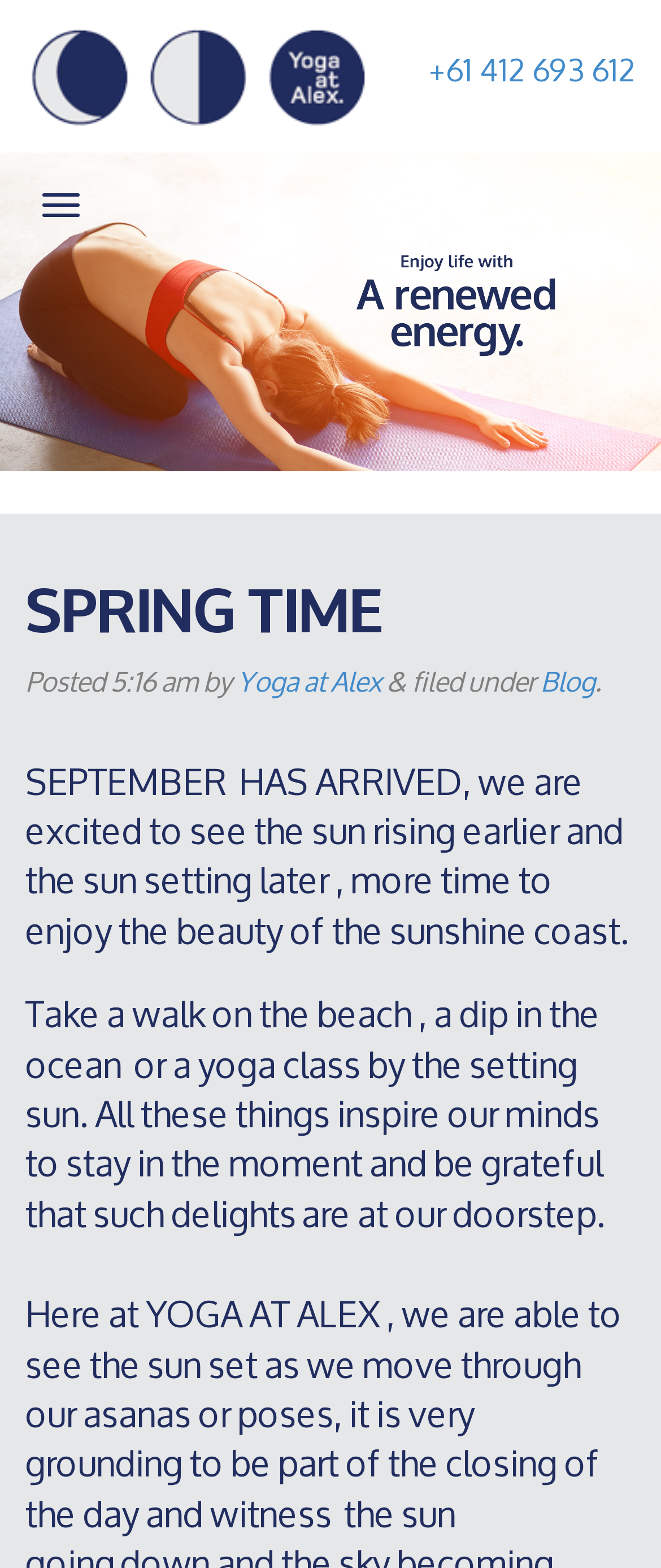Using the provided element description: "+61 412 693 612", determine the bounding box coordinates of the corresponding UI element in the screenshot.

[0.649, 0.024, 0.962, 0.065]